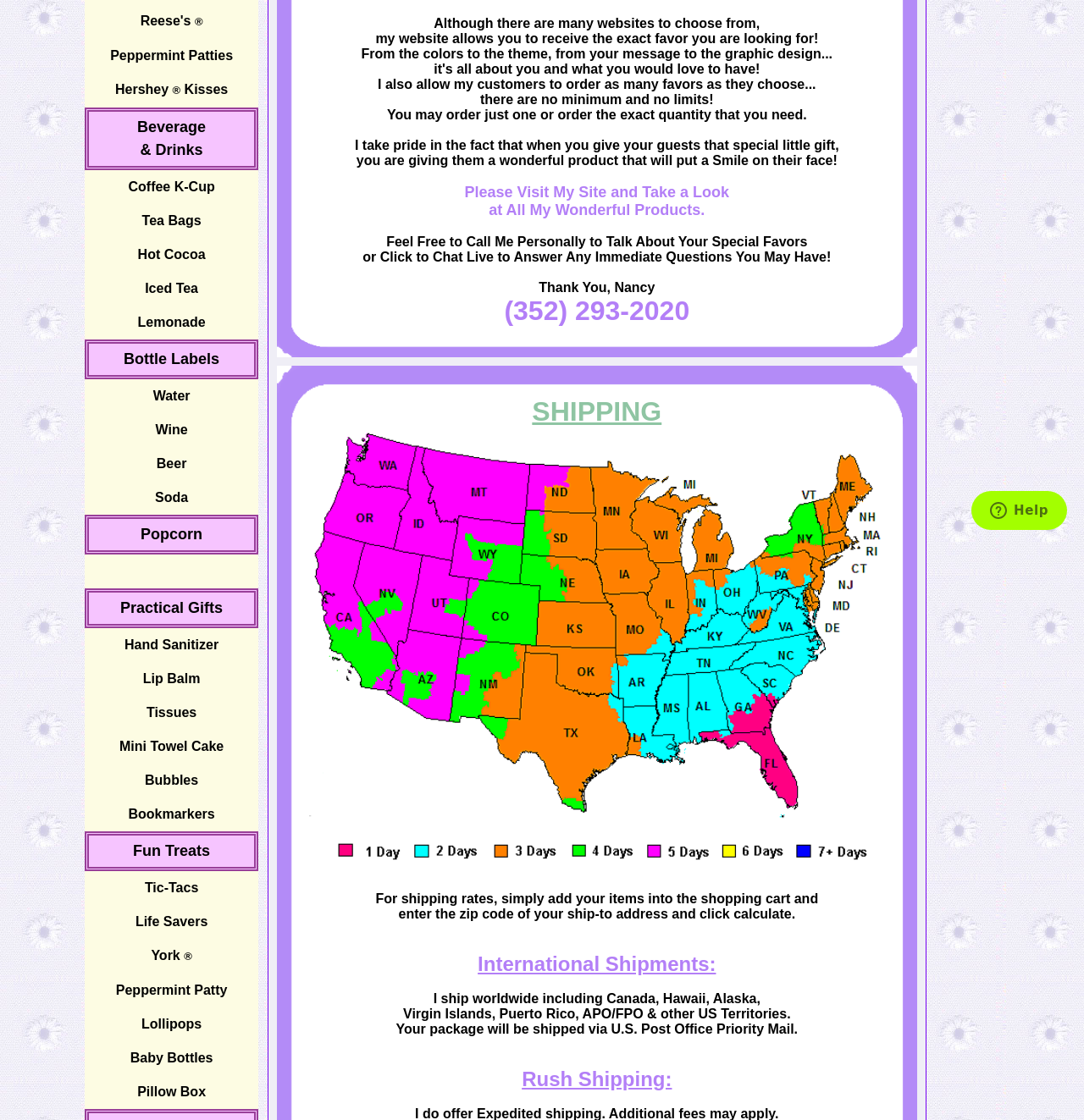Determine the bounding box of the UI component based on this description: "Reese's ®". The bounding box coordinates should be four float values between 0 and 1, i.e., [left, top, right, bottom].

[0.129, 0.012, 0.187, 0.025]